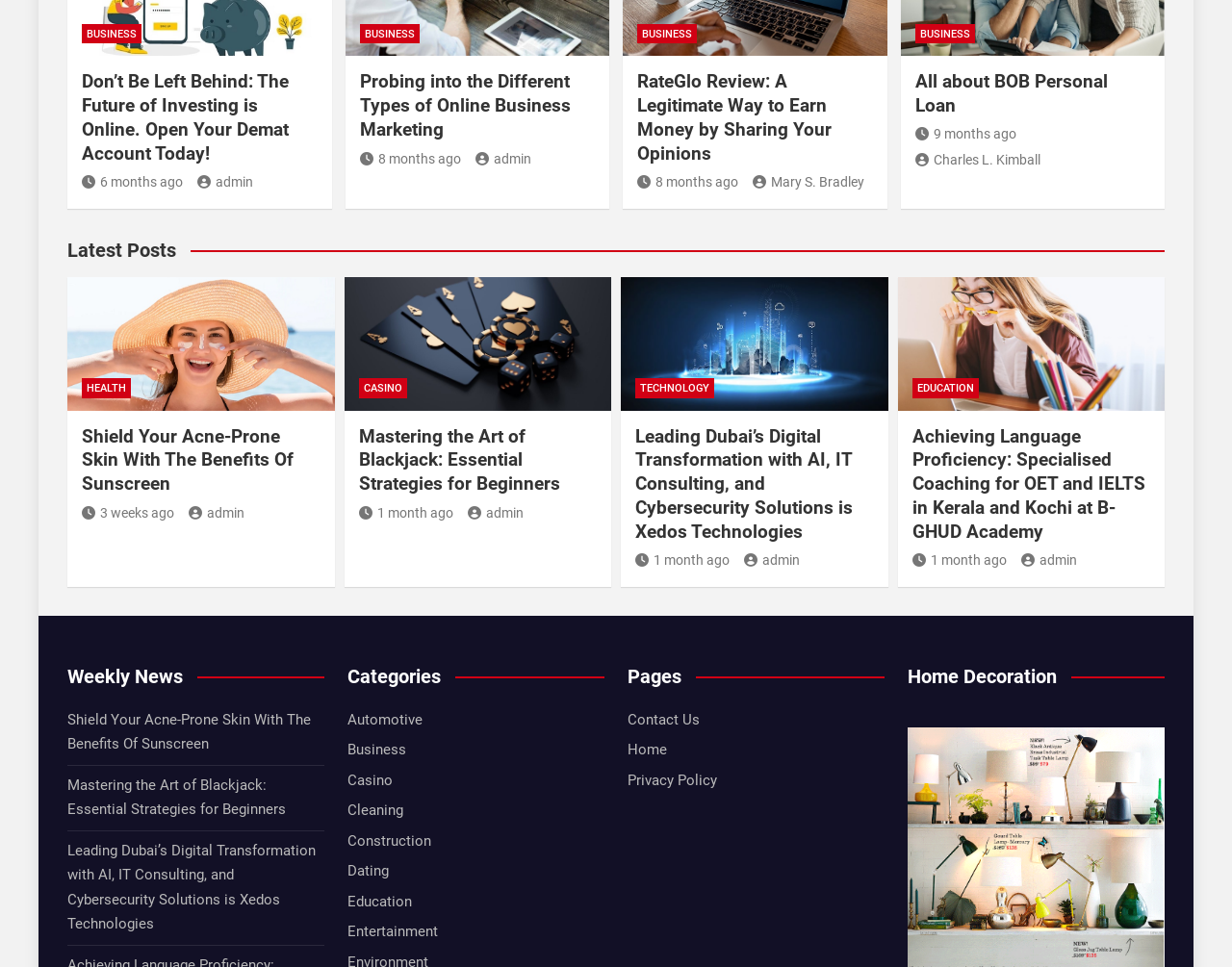Please locate the bounding box coordinates of the element that should be clicked to complete the given instruction: "View 'Latest Posts'".

[0.055, 0.246, 0.945, 0.272]